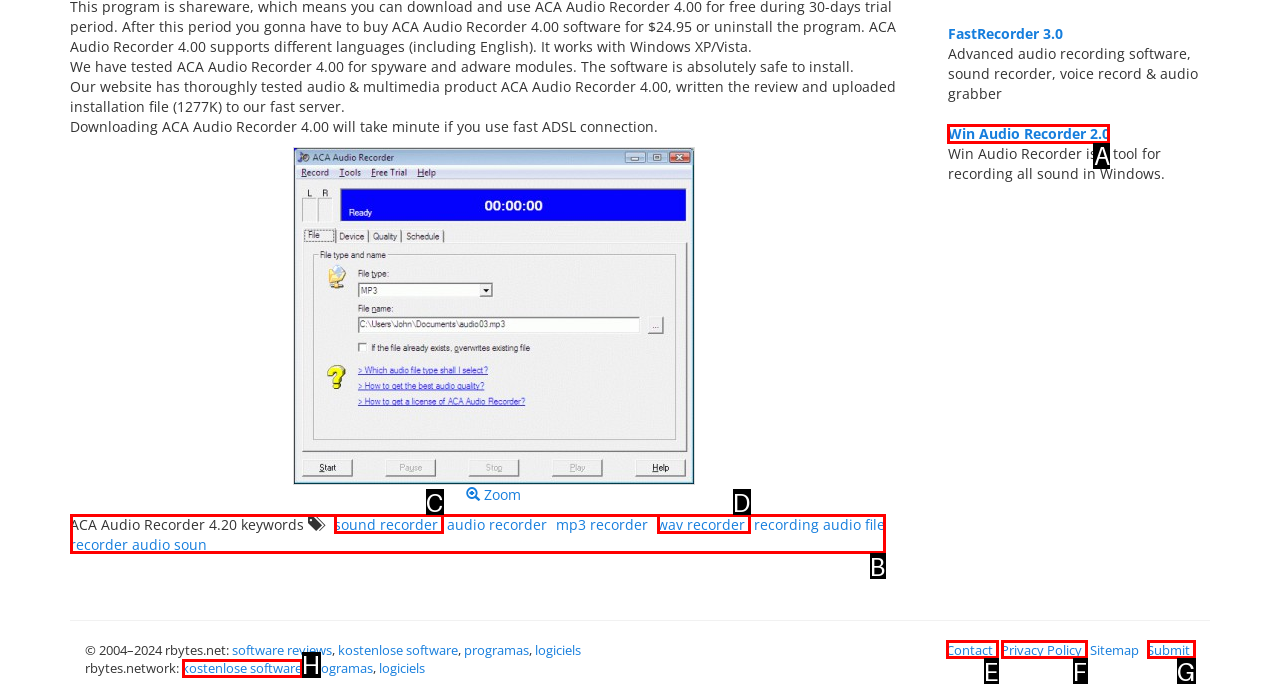Identify the option that best fits this description: Win Audio Recorder 2.0
Answer with the appropriate letter directly.

A